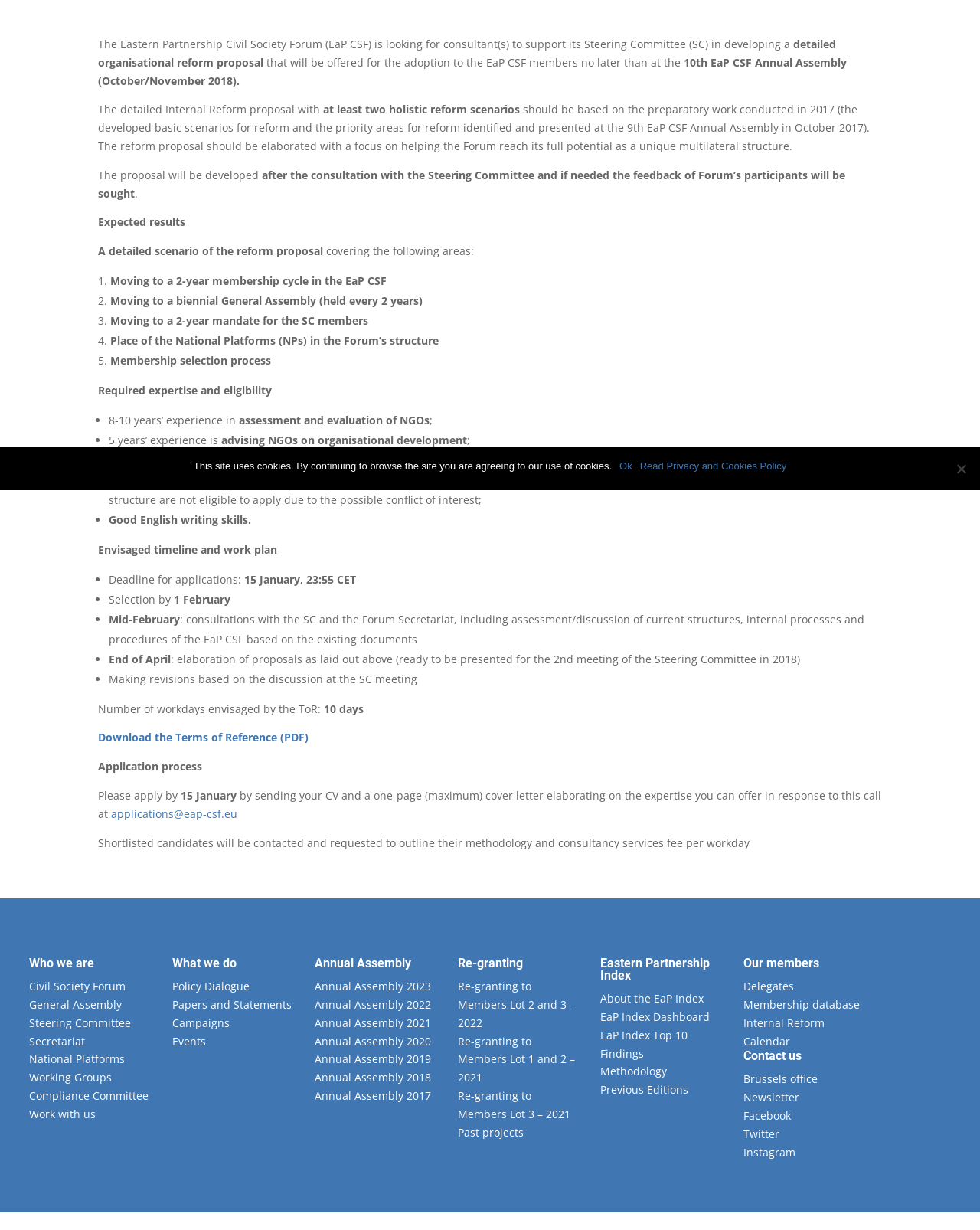Based on the description "EaP Index Top 10 Findings", find the bounding box of the specified UI element.

[0.613, 0.836, 0.702, 0.862]